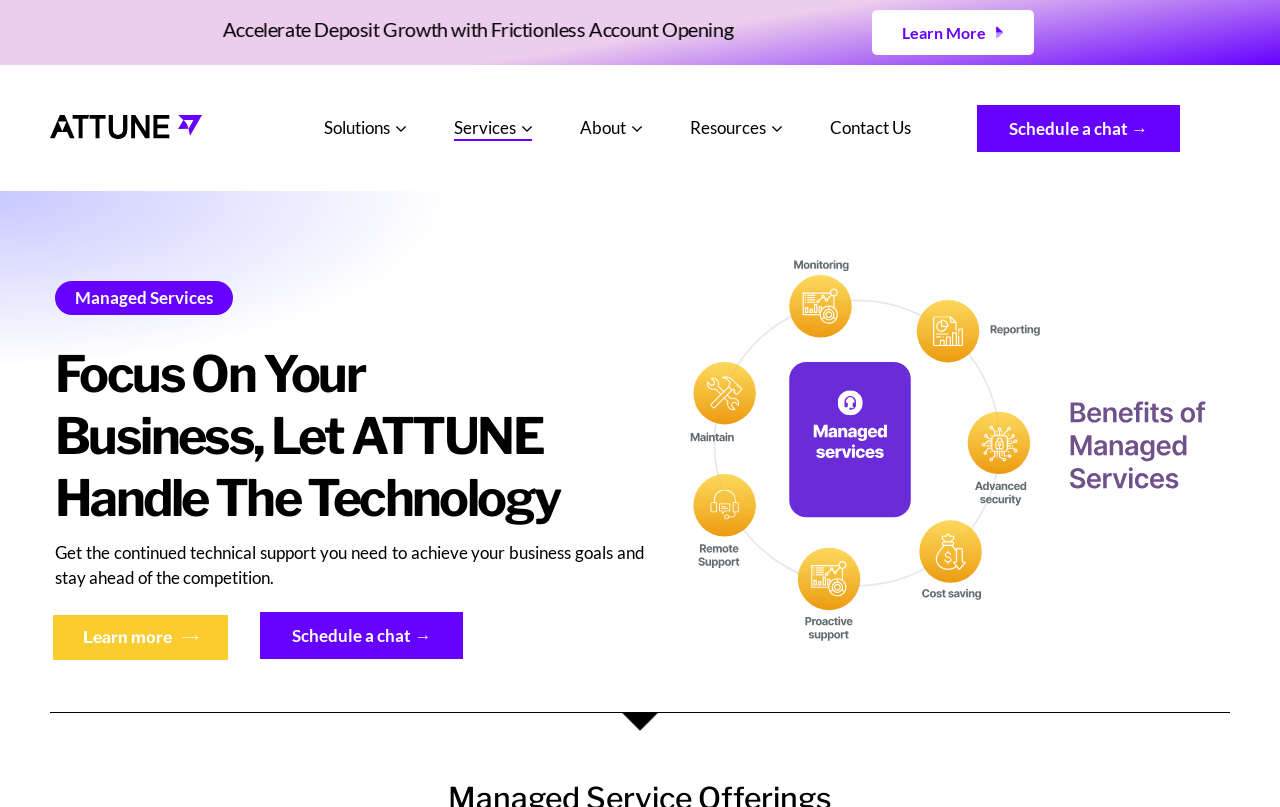What is the purpose of the 'Schedule a chat →' link?
Give a one-word or short-phrase answer derived from the screenshot.

To schedule a chat